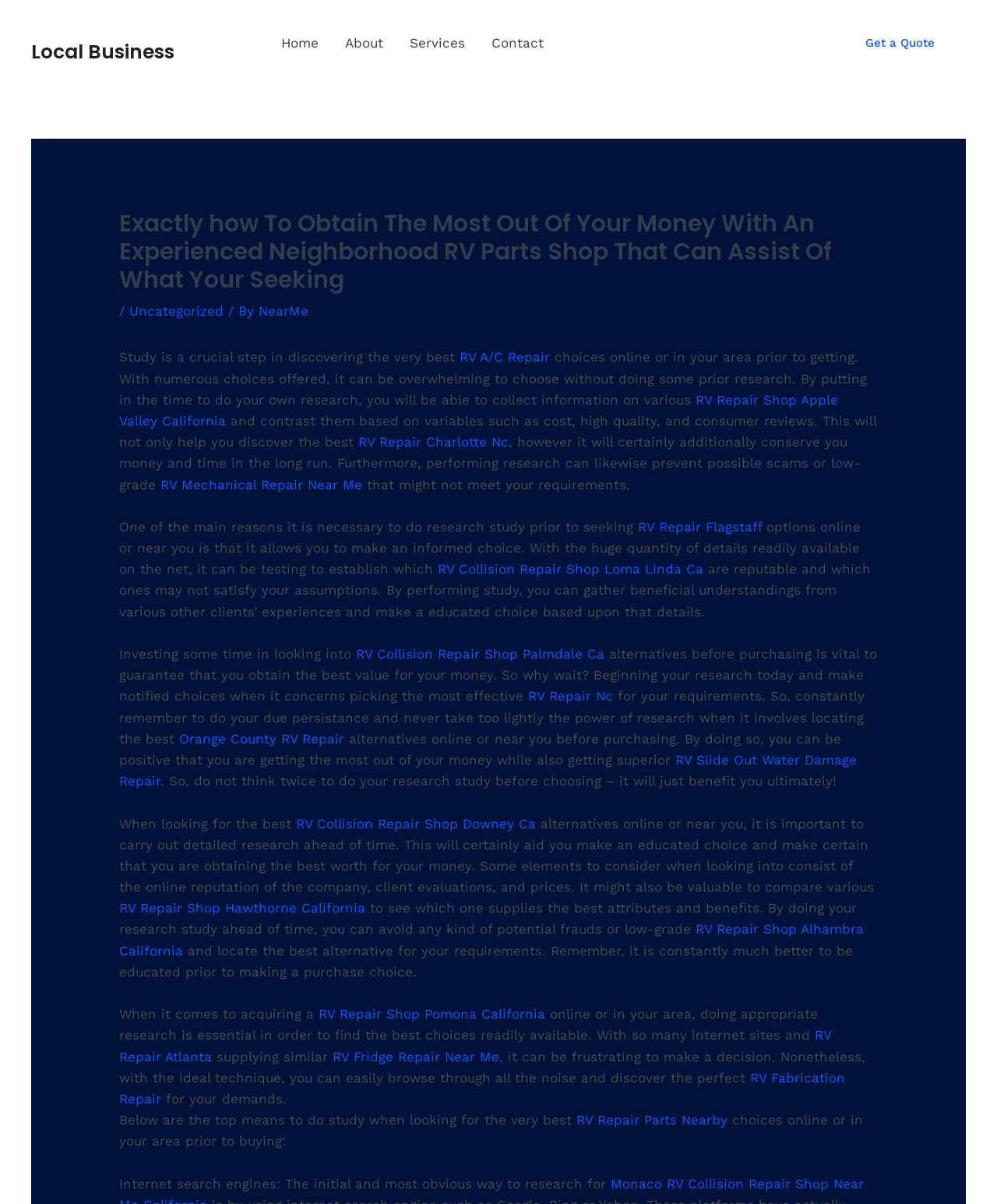Determine the bounding box coordinates of the target area to click to execute the following instruction: "Call the phone number."

[0.652, 0.038, 0.774, 0.05]